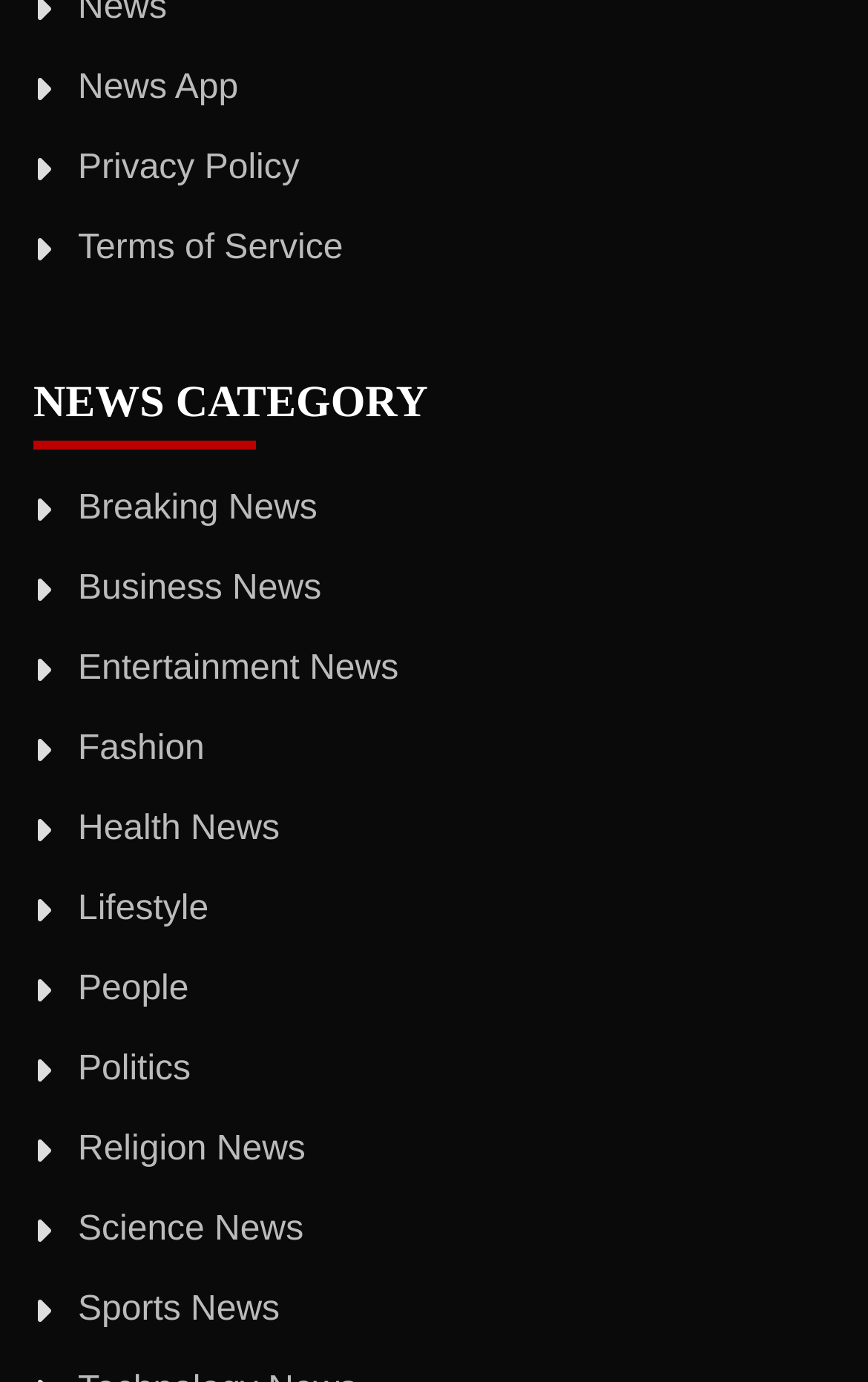How many links are there at the top of the page?
Please provide a detailed and comprehensive answer to the question.

I counted the number of links at the top of the page, which are 'News App', 'Privacy Policy', and 'Terms of Service', and found that there are 3 links.